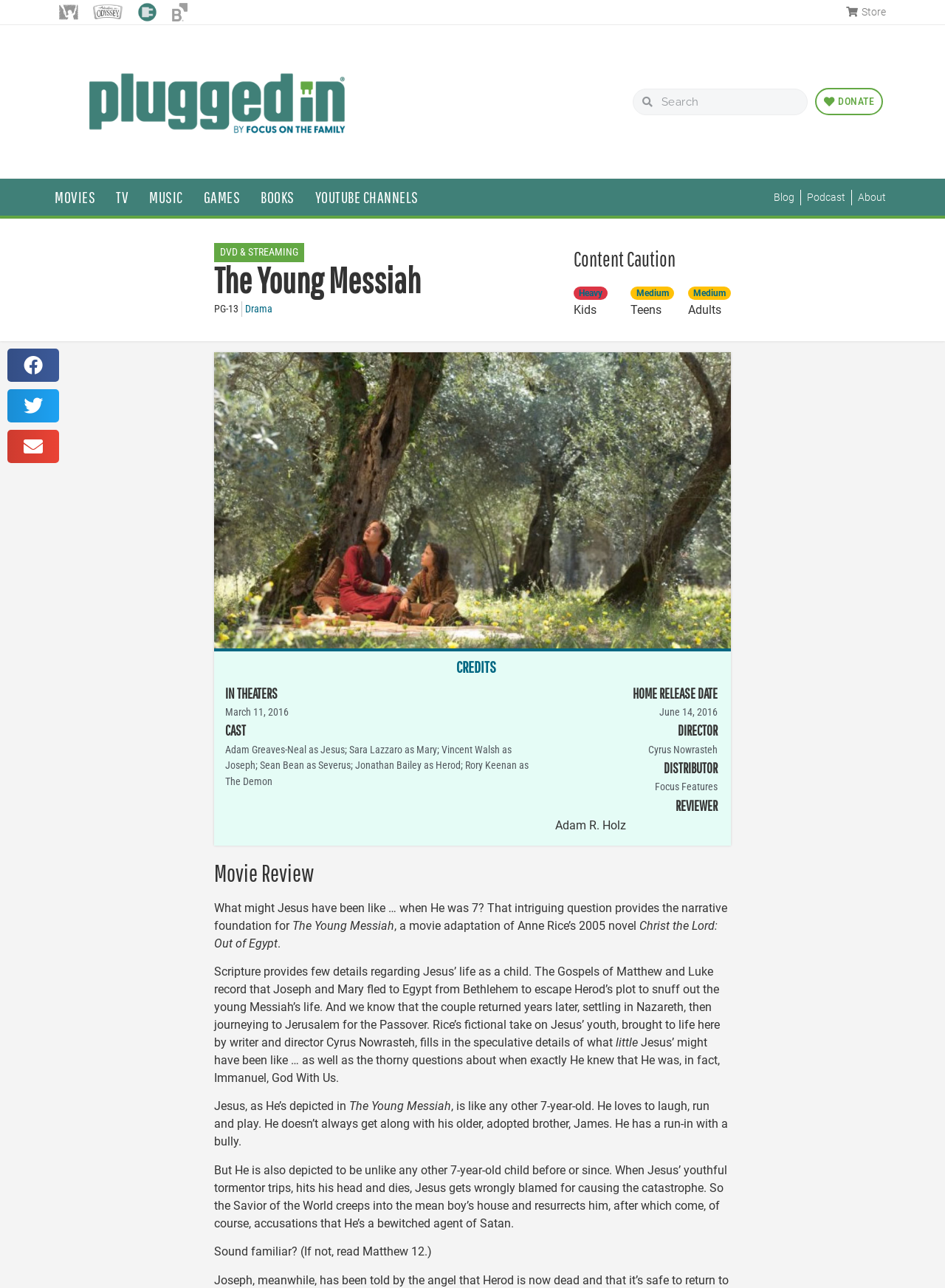Please identify the bounding box coordinates of the element's region that needs to be clicked to fulfill the following instruction: "Click on the 'HOME' link". The bounding box coordinates should consist of four float numbers between 0 and 1, i.e., [left, top, right, bottom].

None